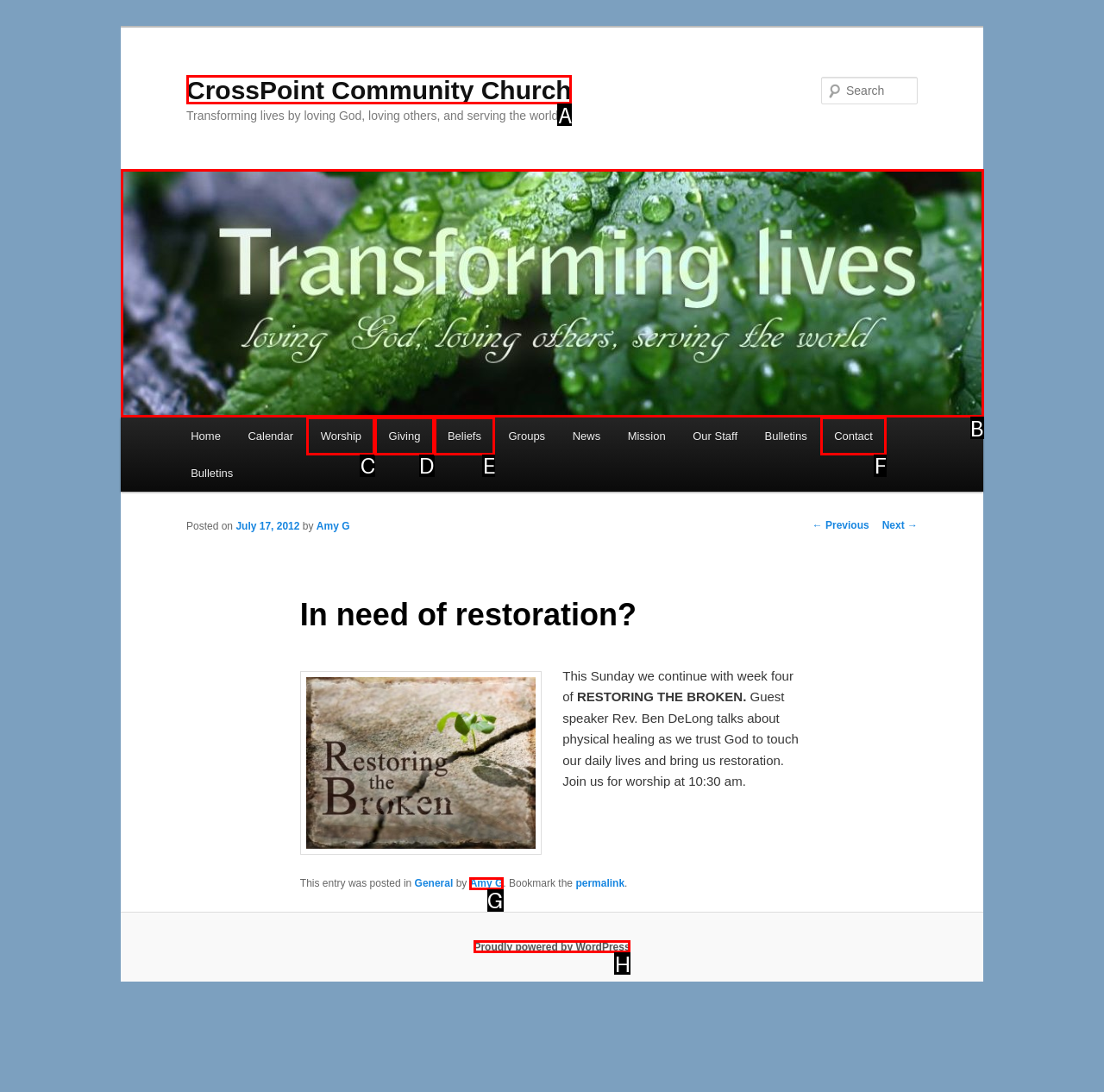Choose the option that matches the following description: Proudly powered by WordPress
Reply with the letter of the selected option directly.

H